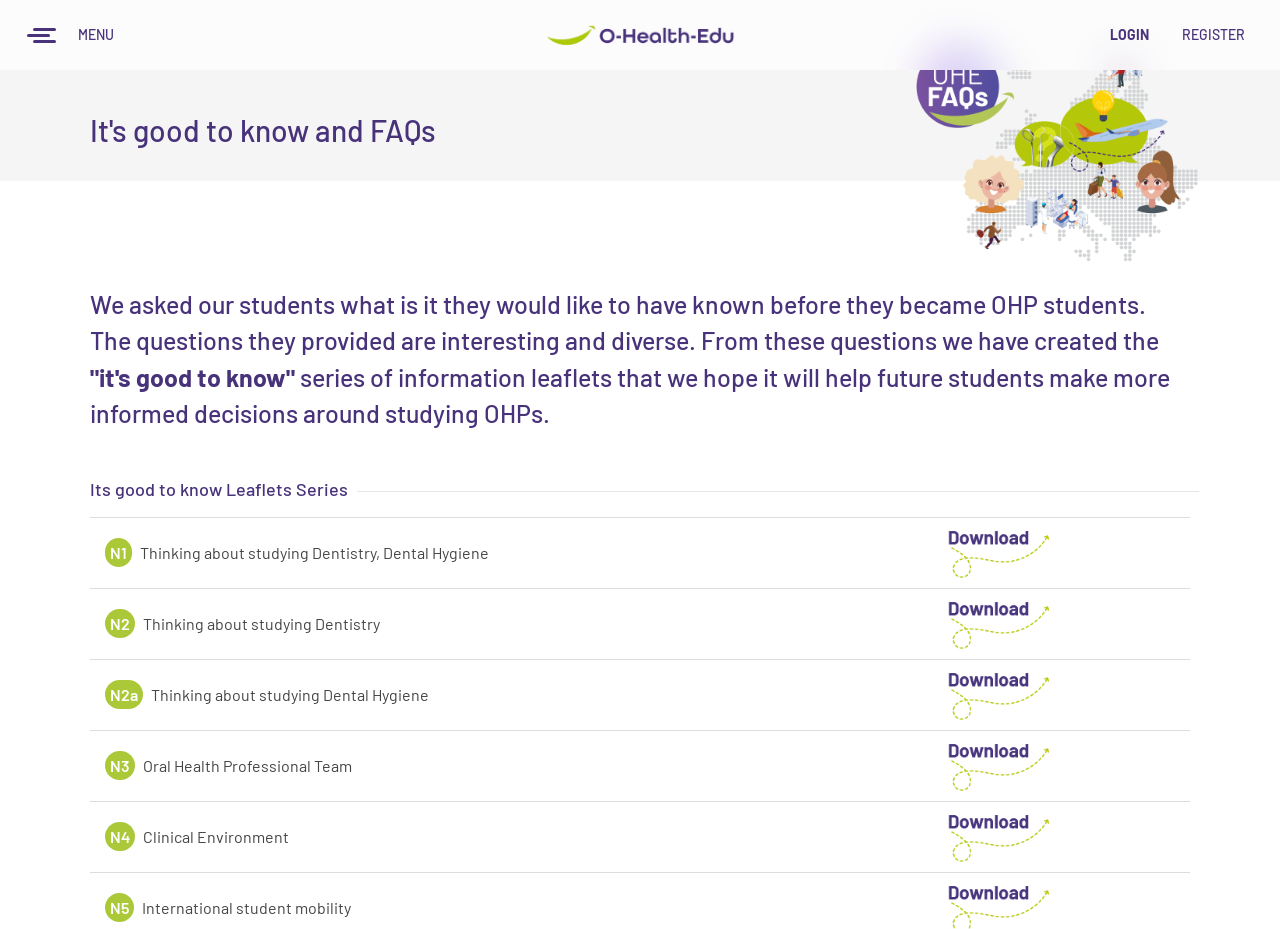Please locate and retrieve the main header text of the webpage.

It's good to know and FAQs